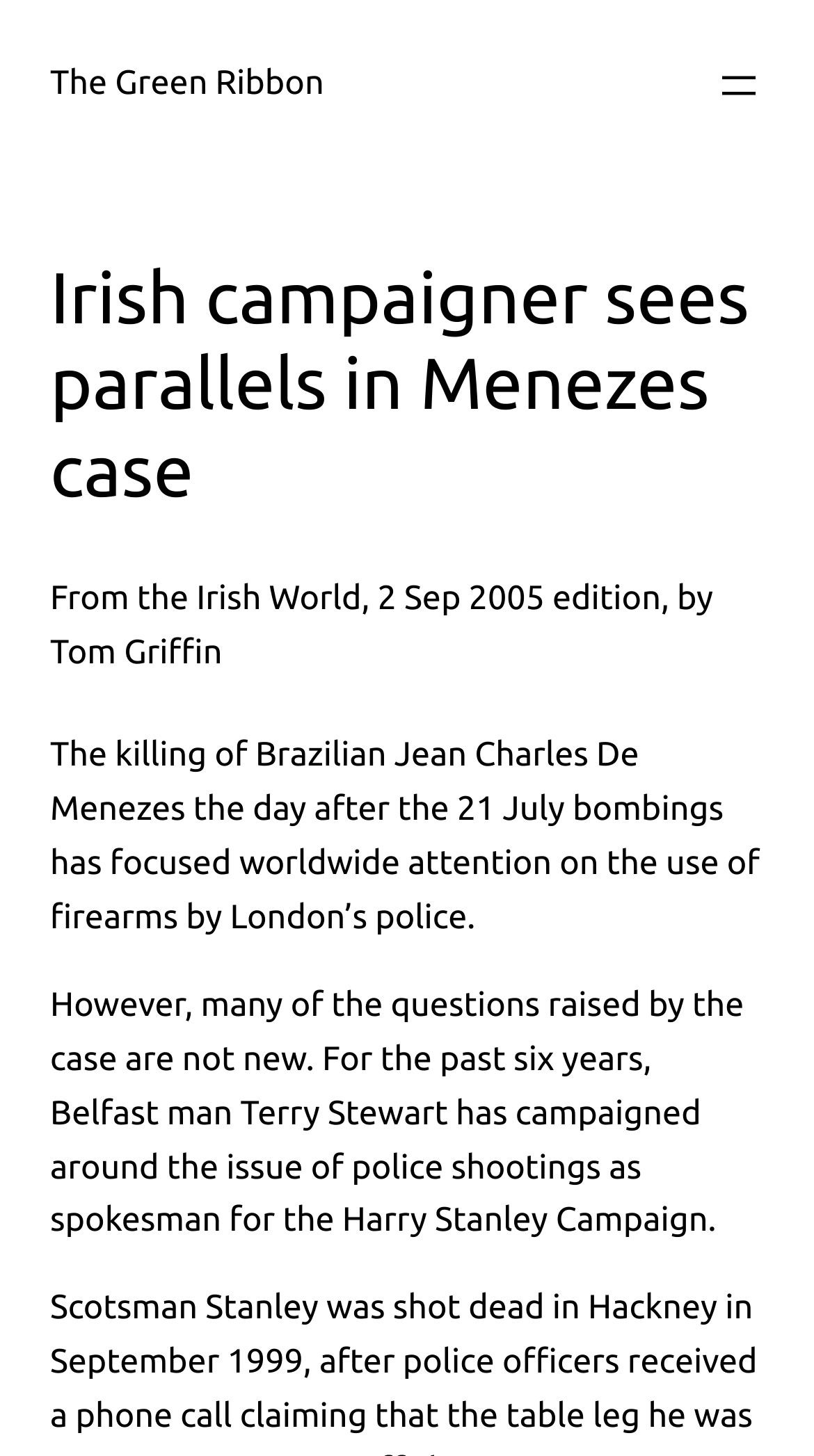Give the bounding box coordinates for the element described by: "The Green Ribbon".

[0.062, 0.045, 0.398, 0.071]